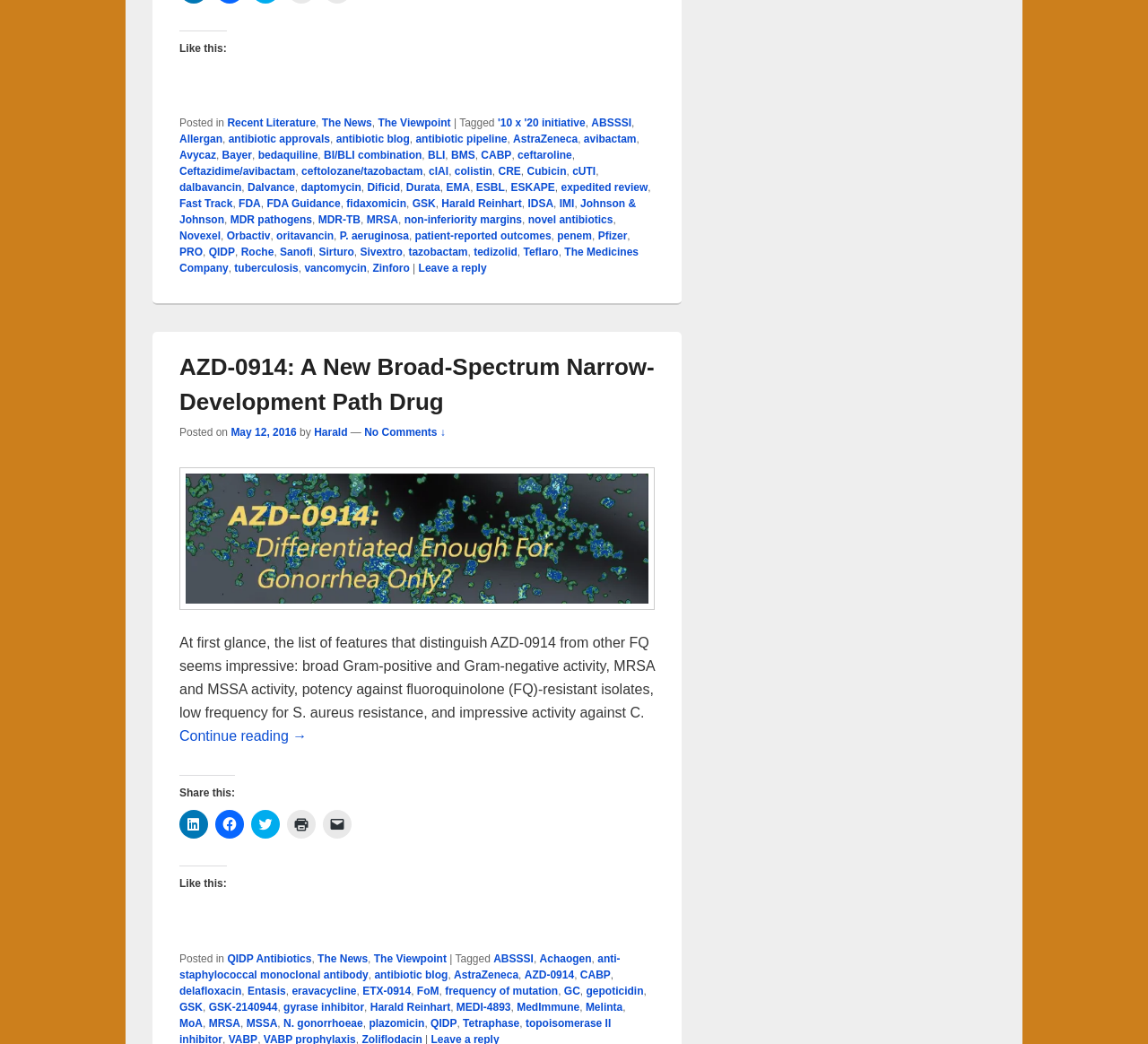Determine the bounding box coordinates of the clickable element to achieve the following action: 'Click on 'ABSSSI''. Provide the coordinates as four float values between 0 and 1, formatted as [left, top, right, bottom].

[0.515, 0.112, 0.55, 0.124]